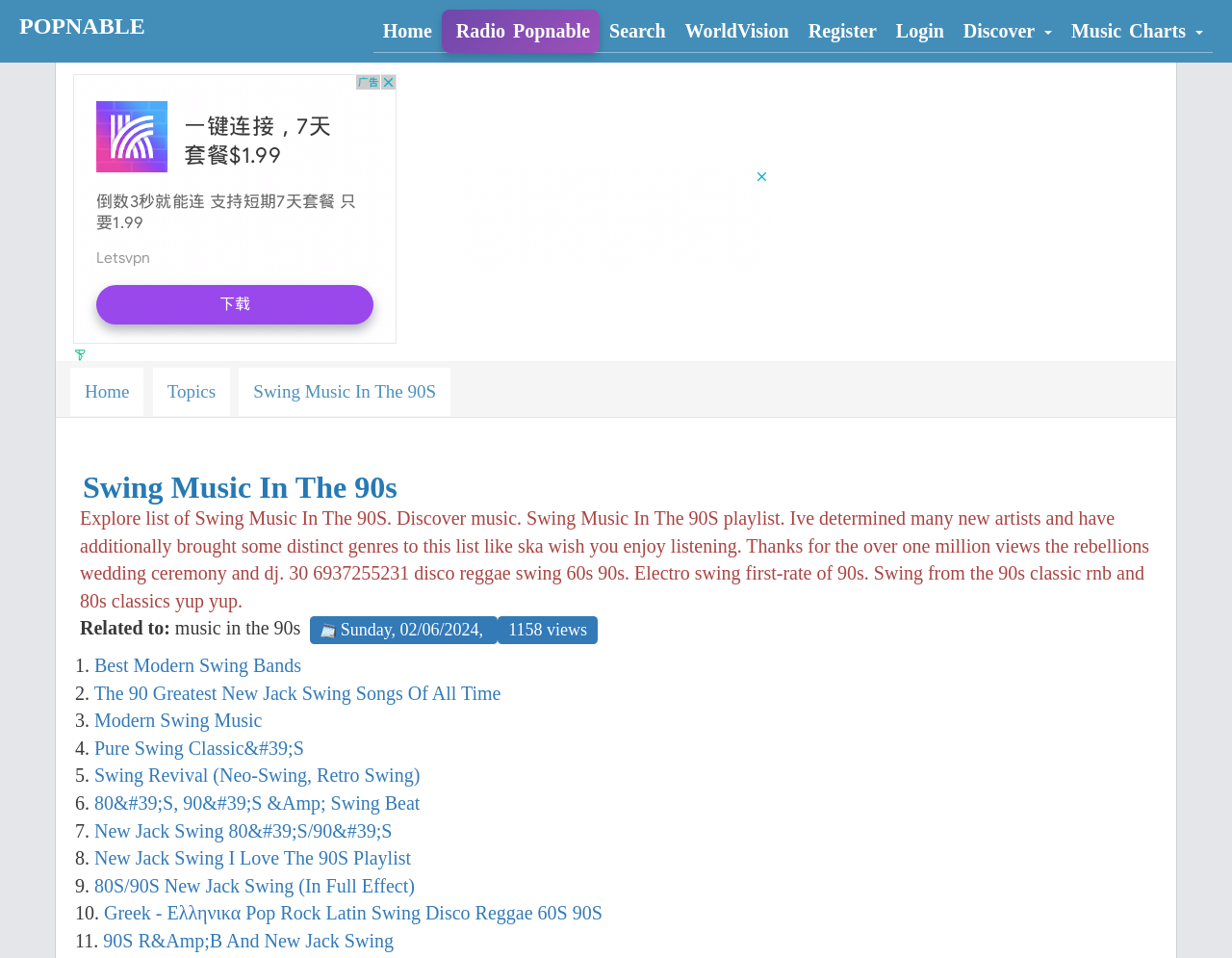Highlight the bounding box coordinates of the region I should click on to meet the following instruction: "Click on the 'Swing Music In The 90S' link".

[0.194, 0.384, 0.366, 0.434]